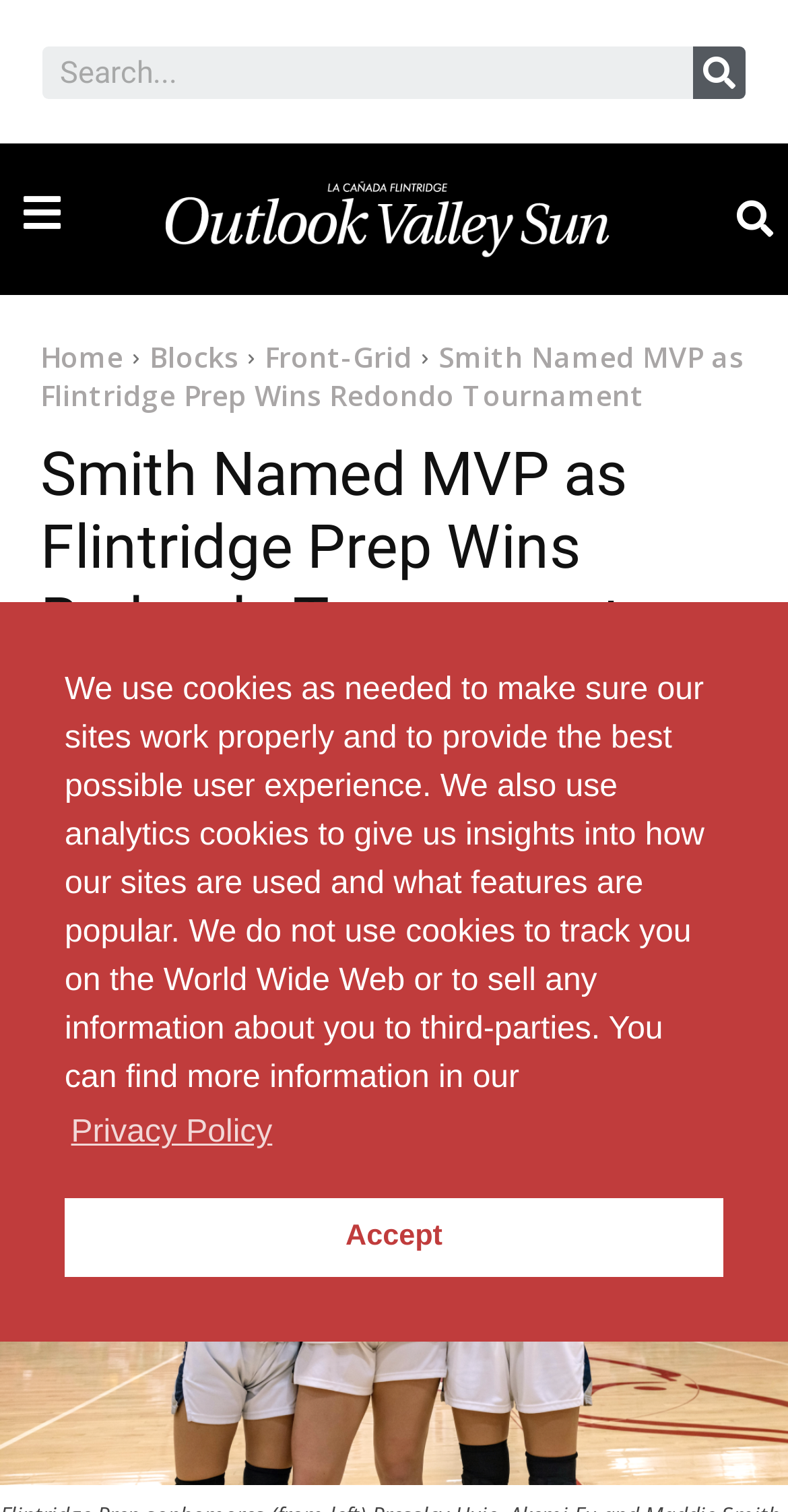Who is the author of the article?
Refer to the image and respond with a one-word or short-phrase answer.

Sebastian Moore